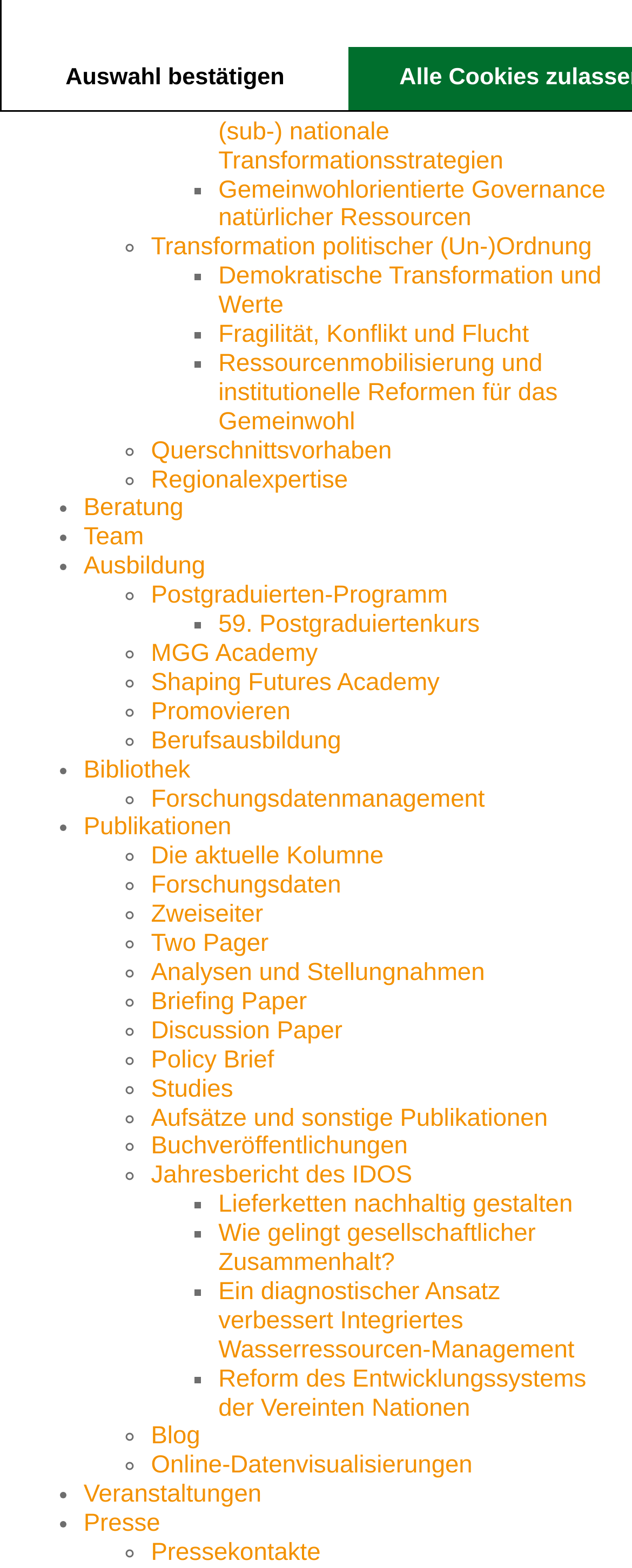Point out the bounding box coordinates of the section to click in order to follow this instruction: "Explore Beratung".

[0.132, 0.316, 0.29, 0.333]